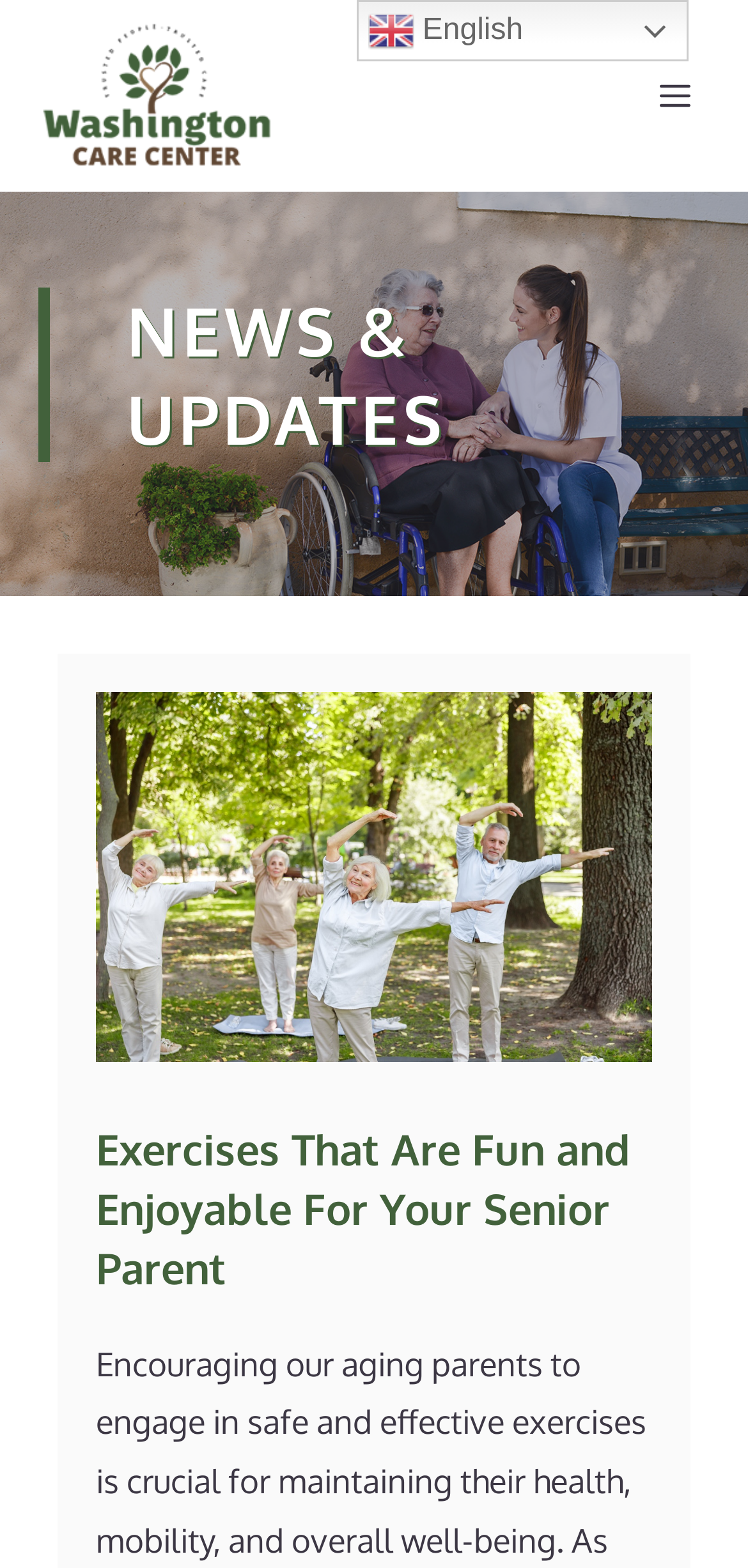Please provide a comprehensive answer to the question based on the screenshot: What is the name of the care center?

The name of the care center can be found in the link at the top of the page, which says 'Washington Care Center, Seattle, WA'. This link is also accompanied by an image with the same text.